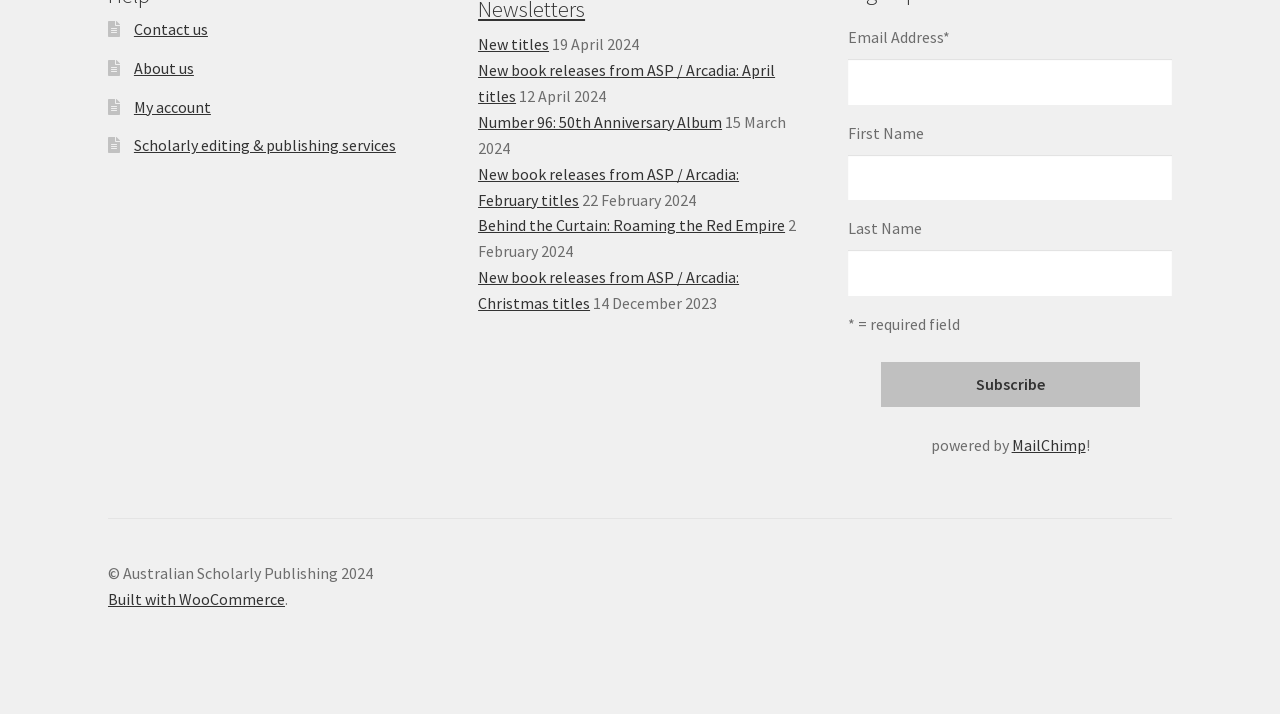Please provide a brief answer to the question using only one word or phrase: 
What is the copyright year of the website?

2024